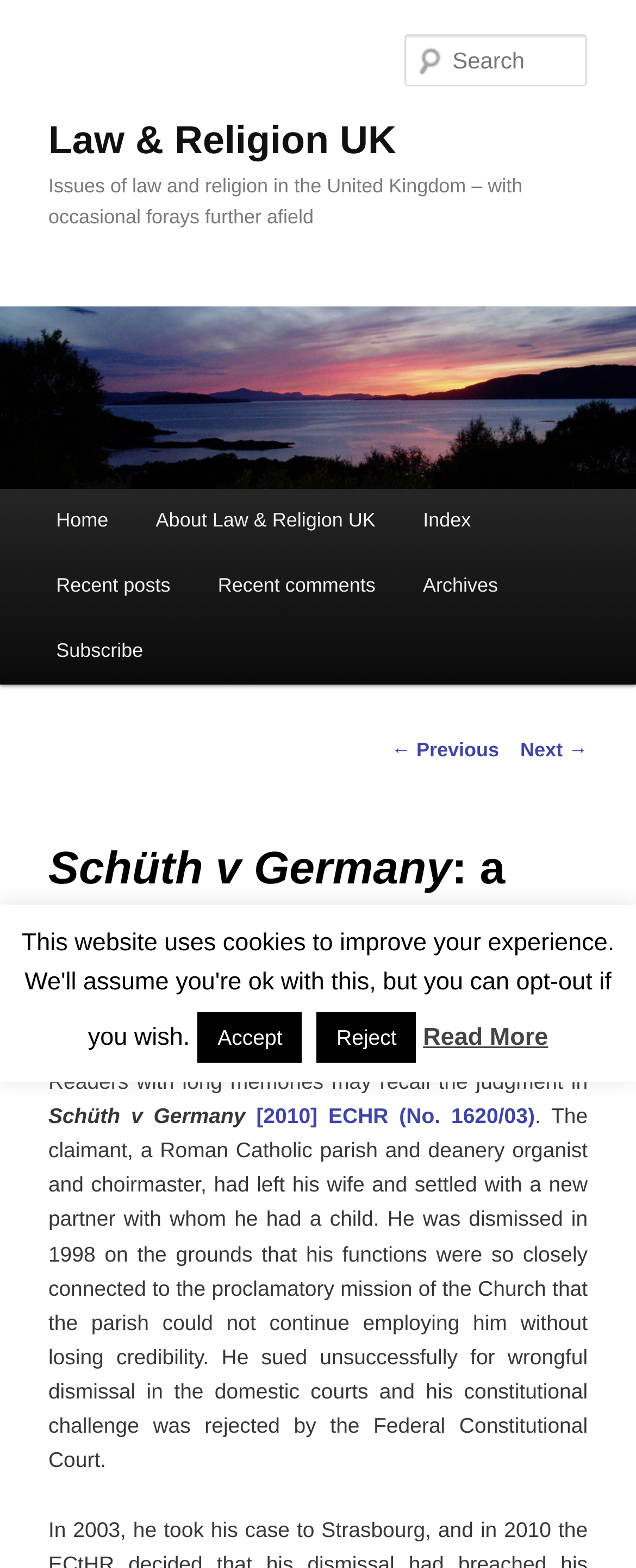Extract the main heading text from the webpage.

Law & Religion UK